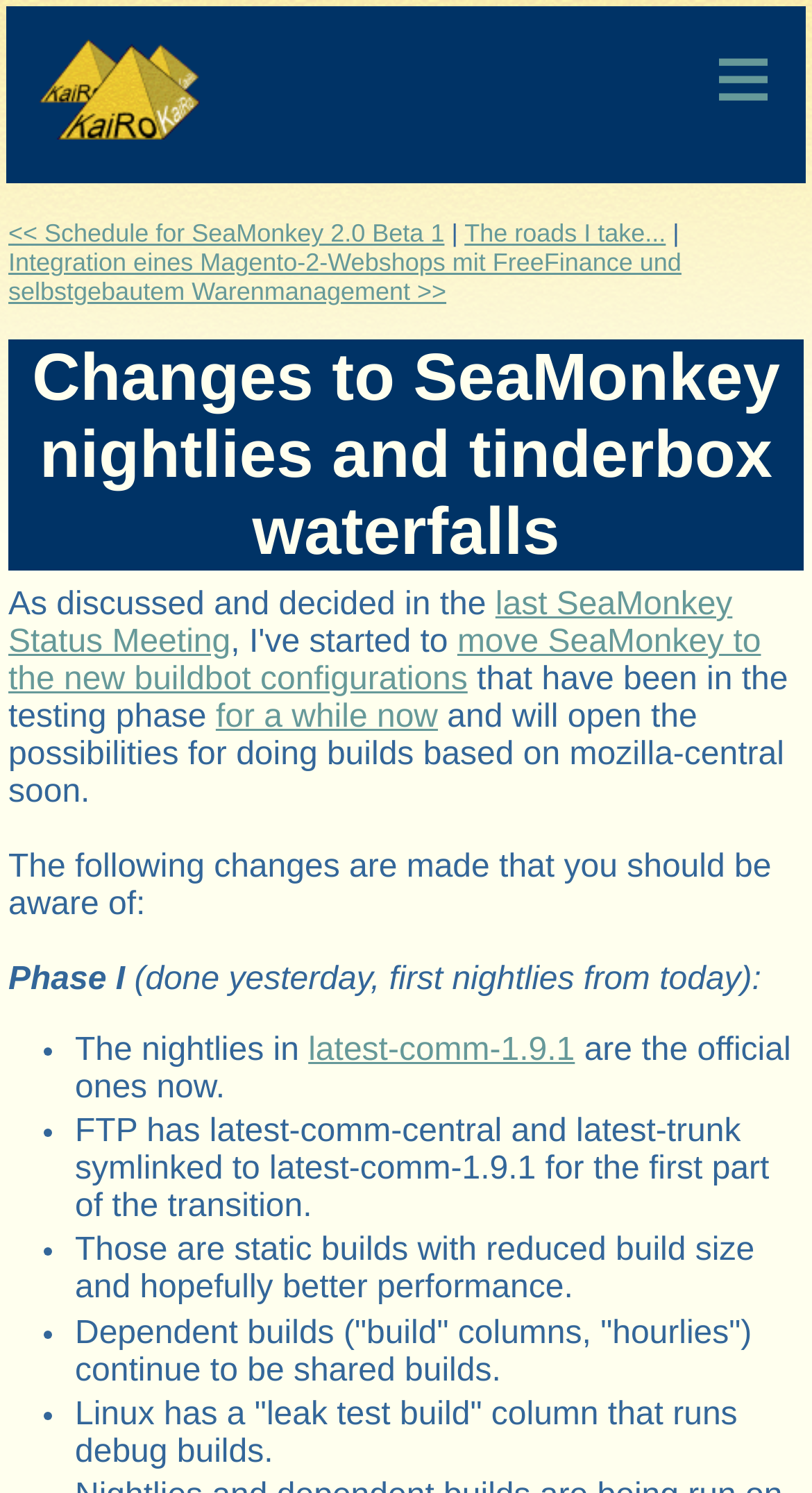Please mark the bounding box coordinates of the area that should be clicked to carry out the instruction: "Open the menu".

[0.879, 0.006, 0.951, 0.1]